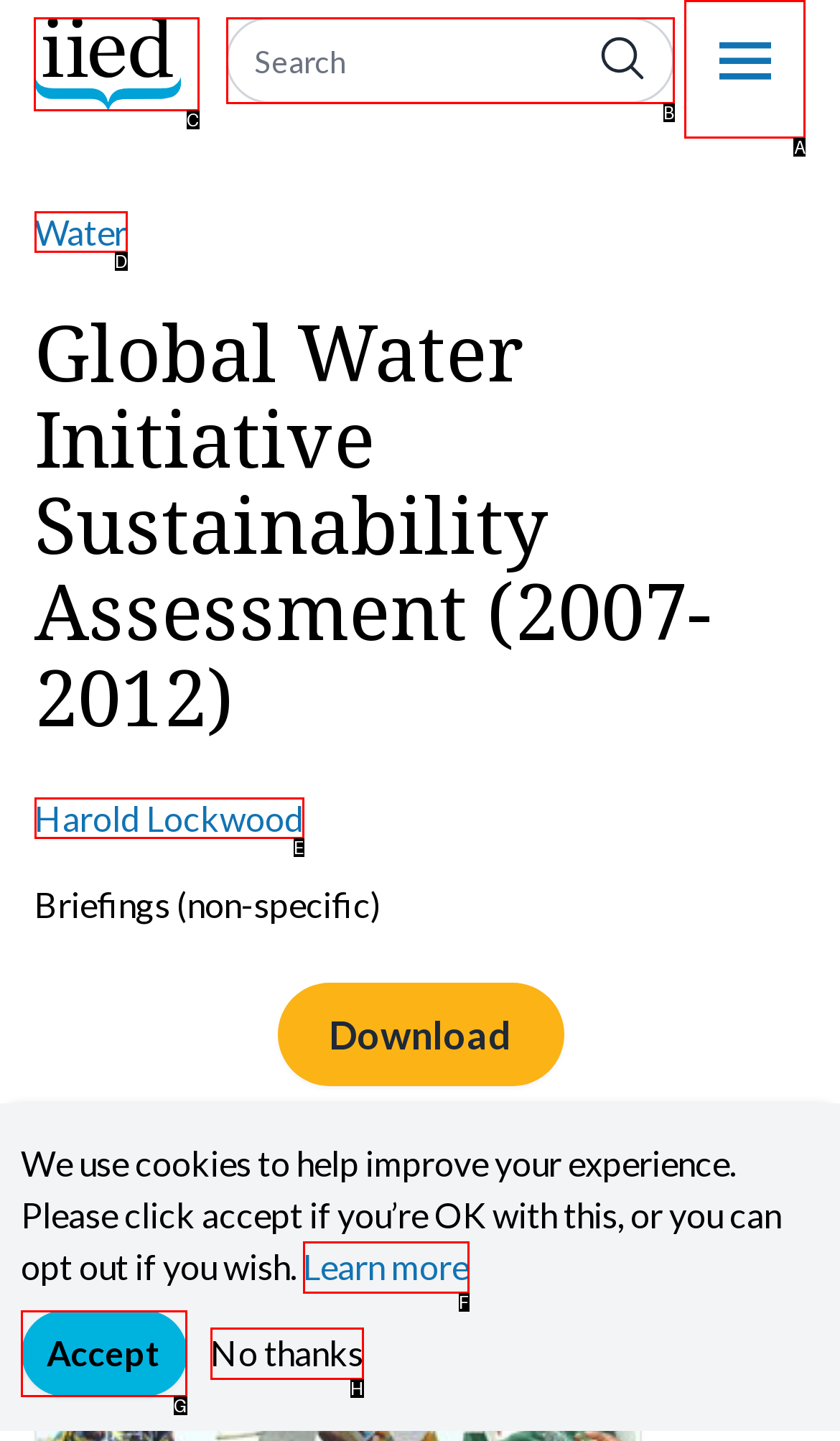Determine which option should be clicked to carry out this task: Click the 'Home' link
State the letter of the correct choice from the provided options.

C